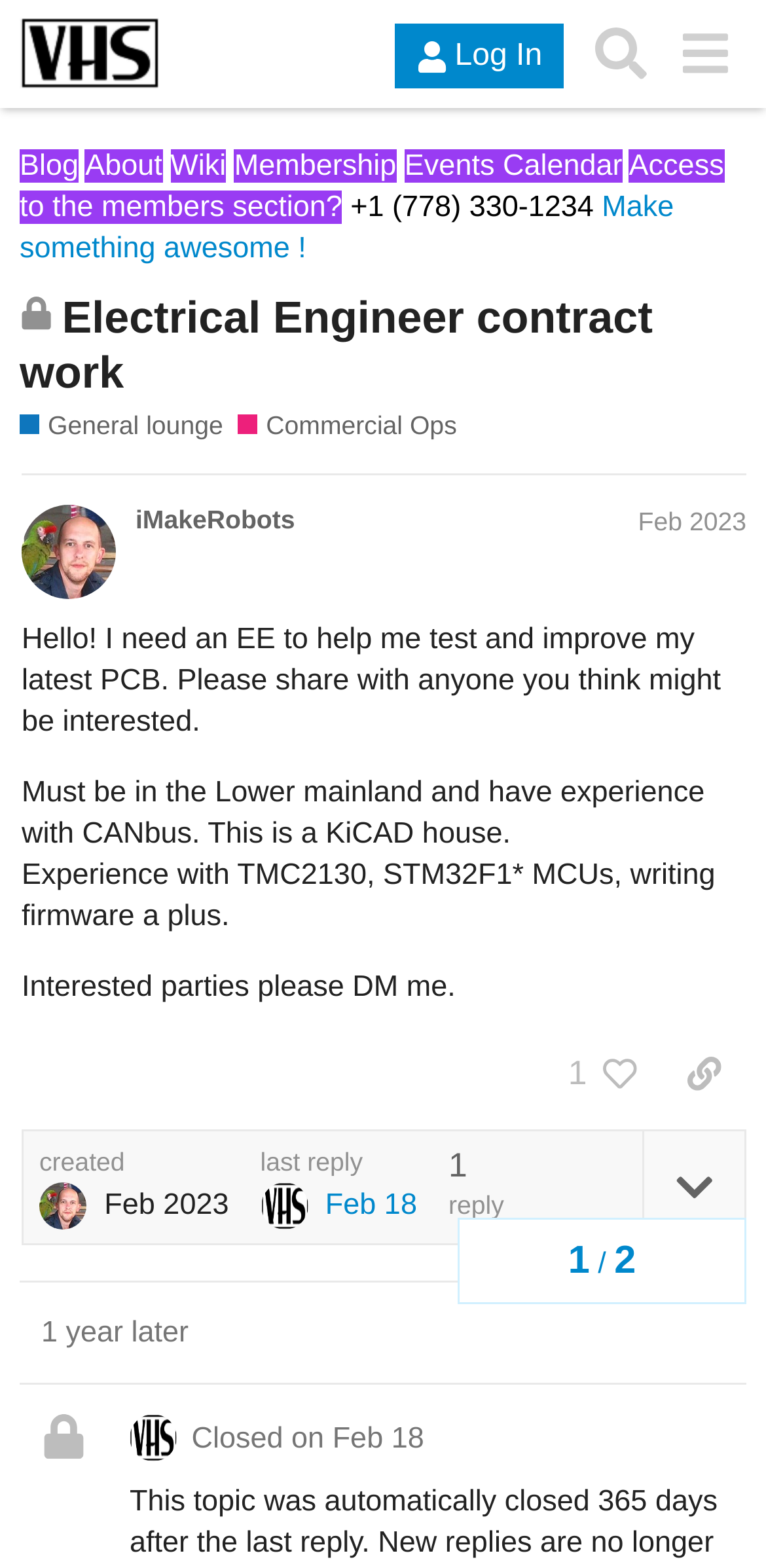What is the username of the person who started this topic?
Can you provide an in-depth and detailed response to the question?

I determined the username by looking at the heading 'iMakeRobots Feb 2023' which is a link and has a larger font size than the surrounding text, indicating that it is the username of the person who started this topic.